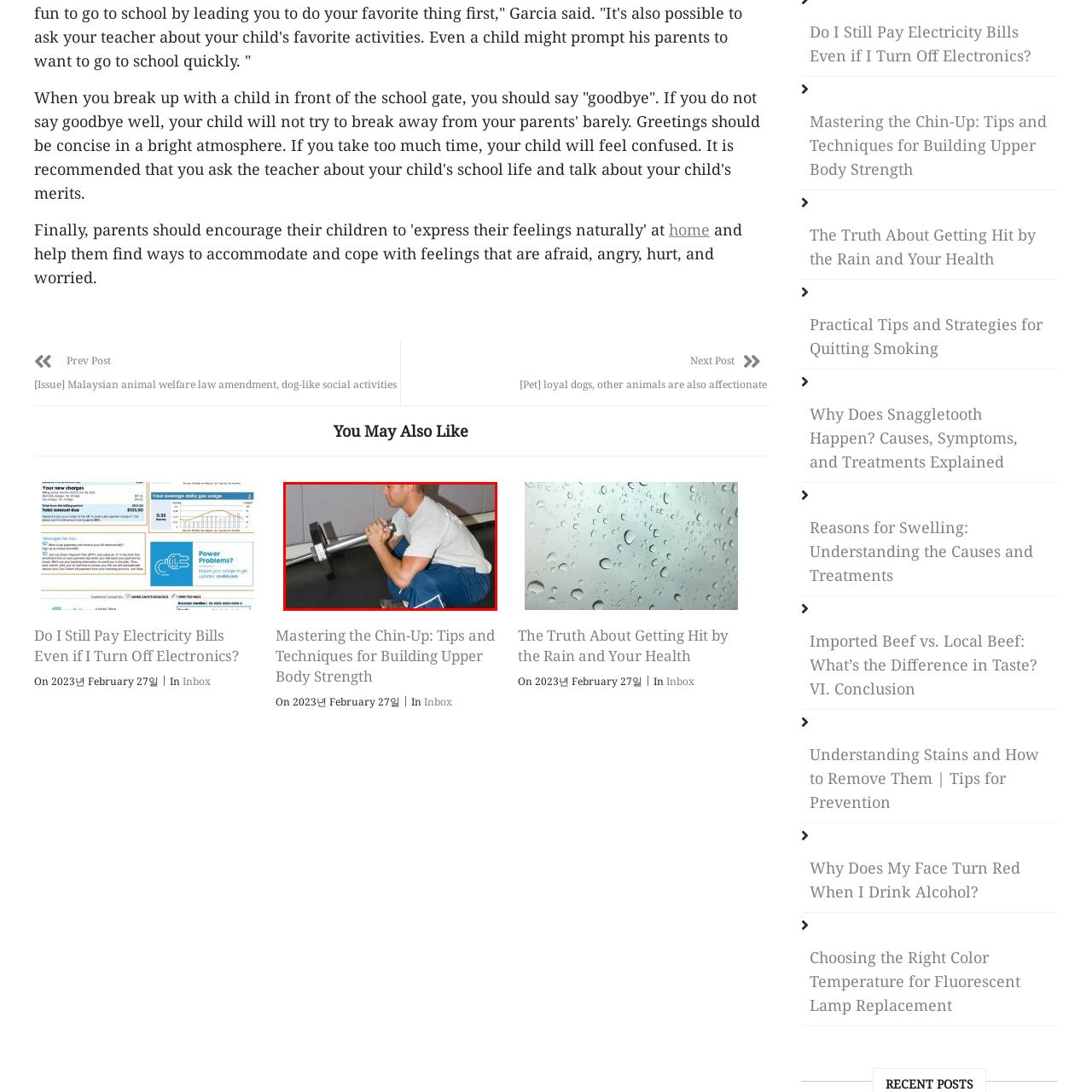Check the content in the red bounding box and reply to the question using a single word or phrase:
What is the background of the gym environment?

Neutral-colored wall